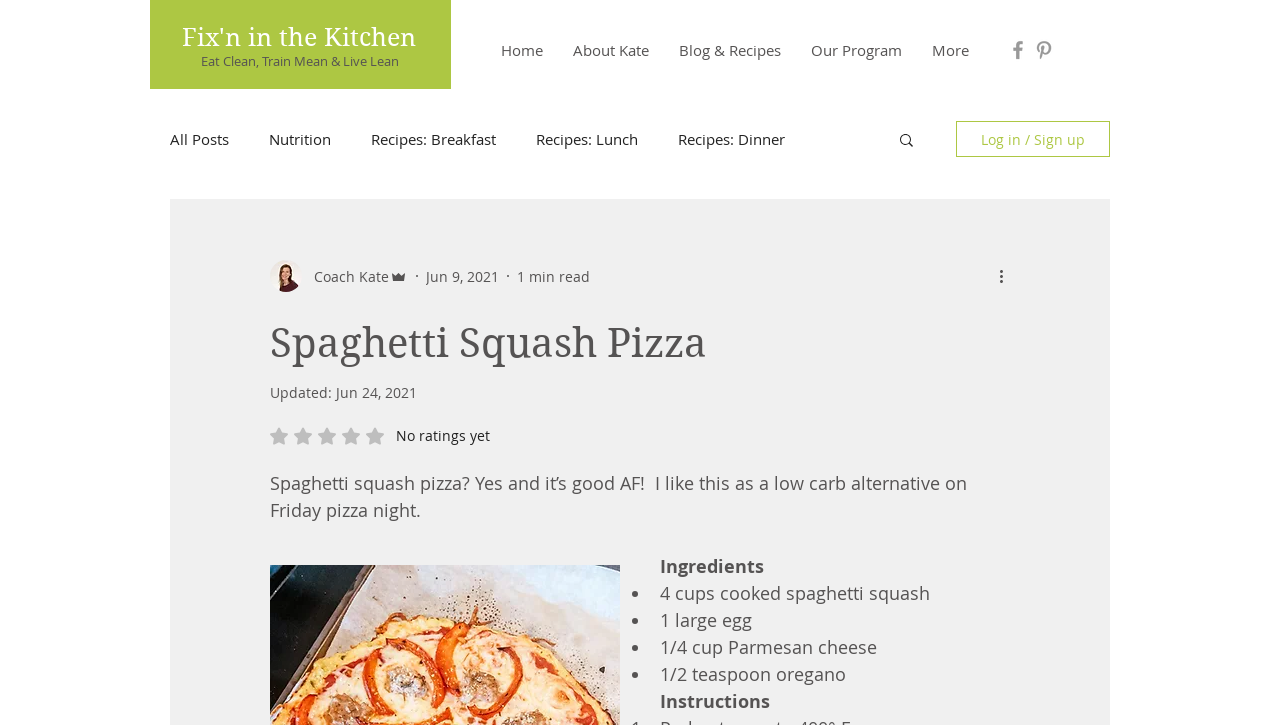What is the purpose of the 'Search' button?
Answer with a single word or short phrase according to what you see in the image.

To search the website